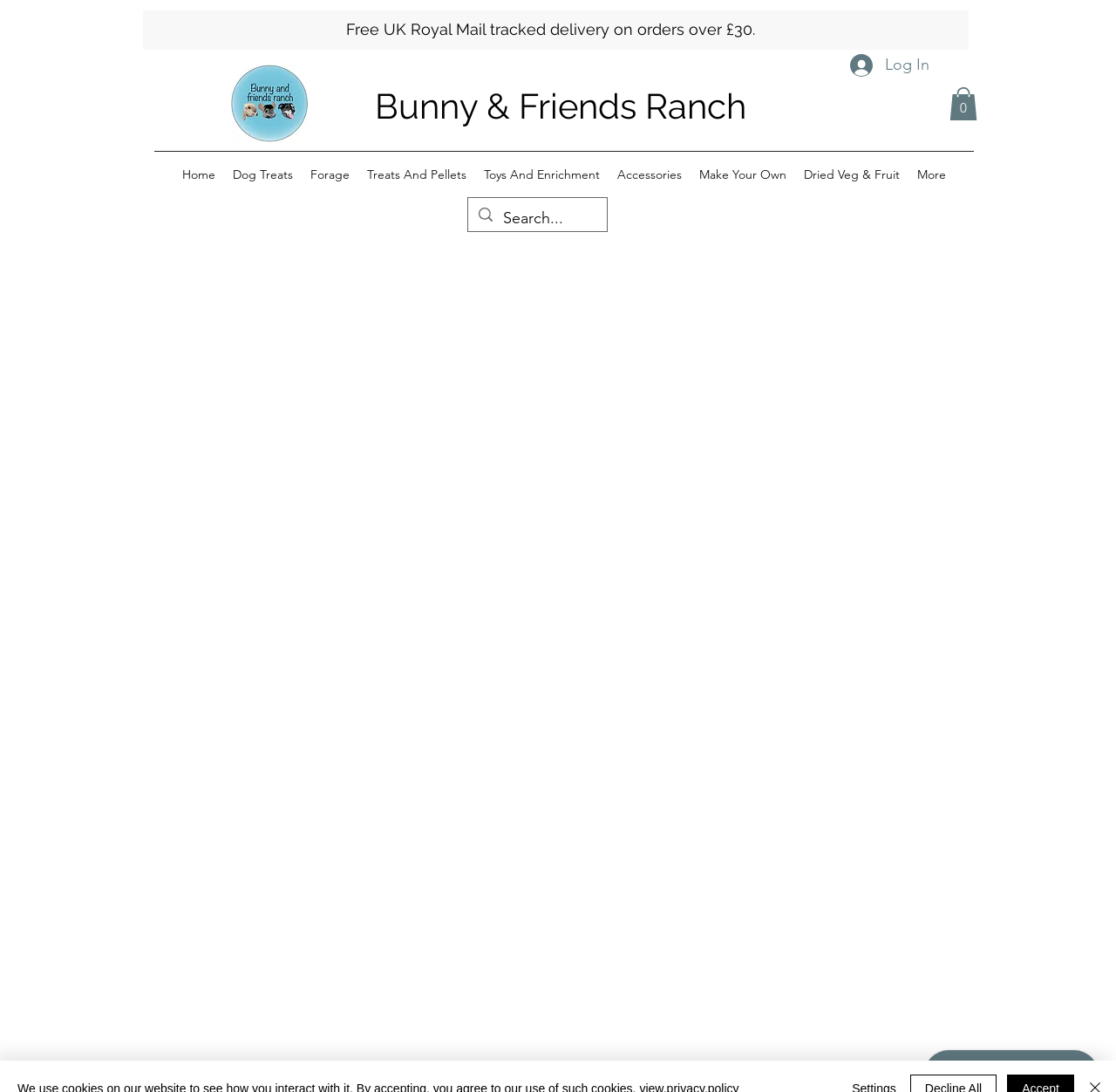Bounding box coordinates are given in the format (top-left x, top-left y, bottom-right x, bottom-right y). All values should be floating point numbers between 0 and 1. Provide the bounding box coordinate for the UI element described as: Dog Treats

[0.2, 0.148, 0.27, 0.172]